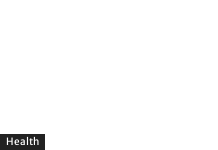By analyzing the image, answer the following question with a detailed response: What is the purpose of the image on the webpage?

The image is a visual representation connected to the topic of 'Performance East: Exploring the Impact', which suggests that it may relate to health impacts associated with performance or wellness, reinforcing the significance of the theme presented in the adjacent article title.